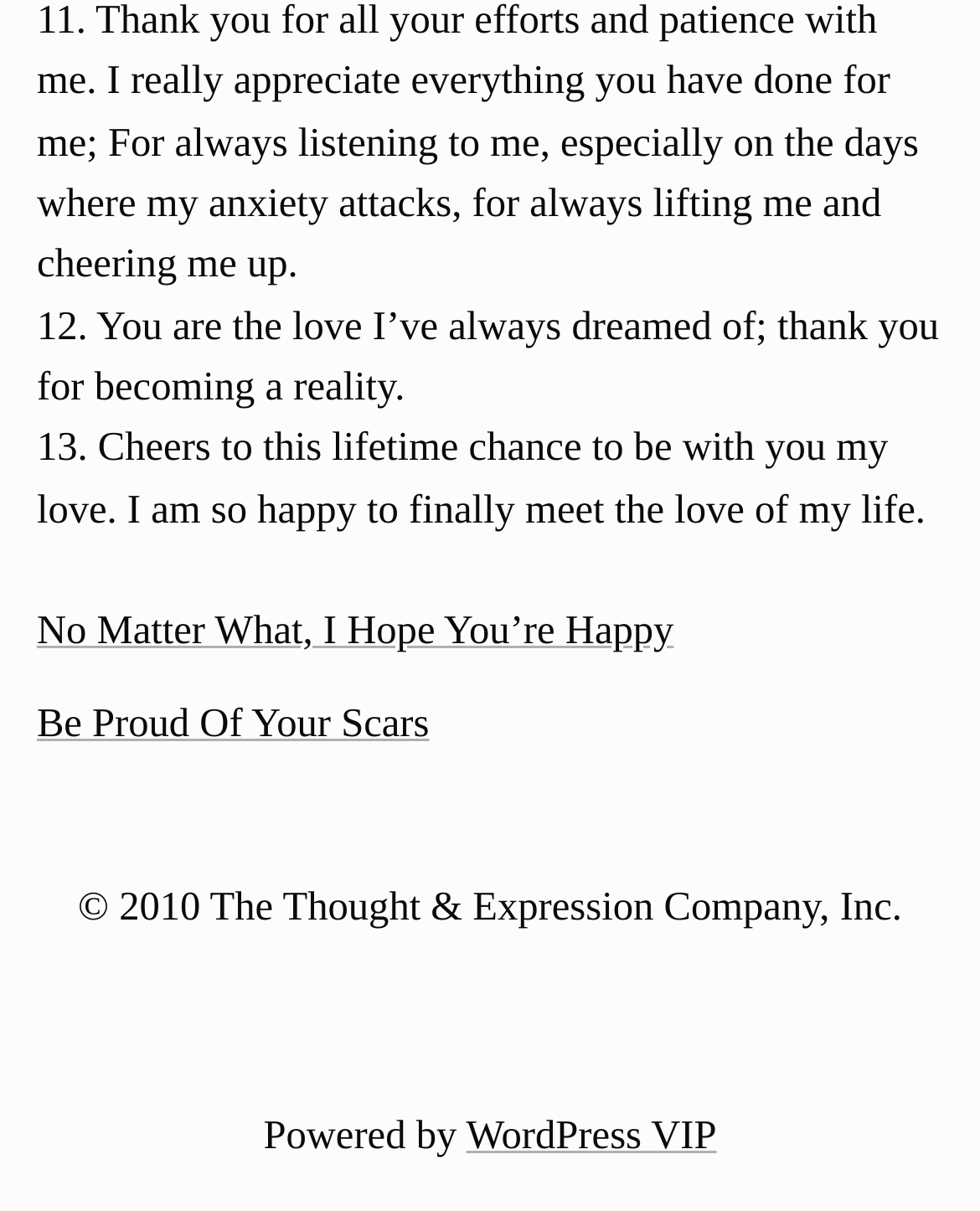Provide the bounding box coordinates of the HTML element described by the text: "WordPress VIP". The coordinates should be in the format [left, top, right, bottom] with values between 0 and 1.

[0.476, 0.919, 0.731, 0.956]